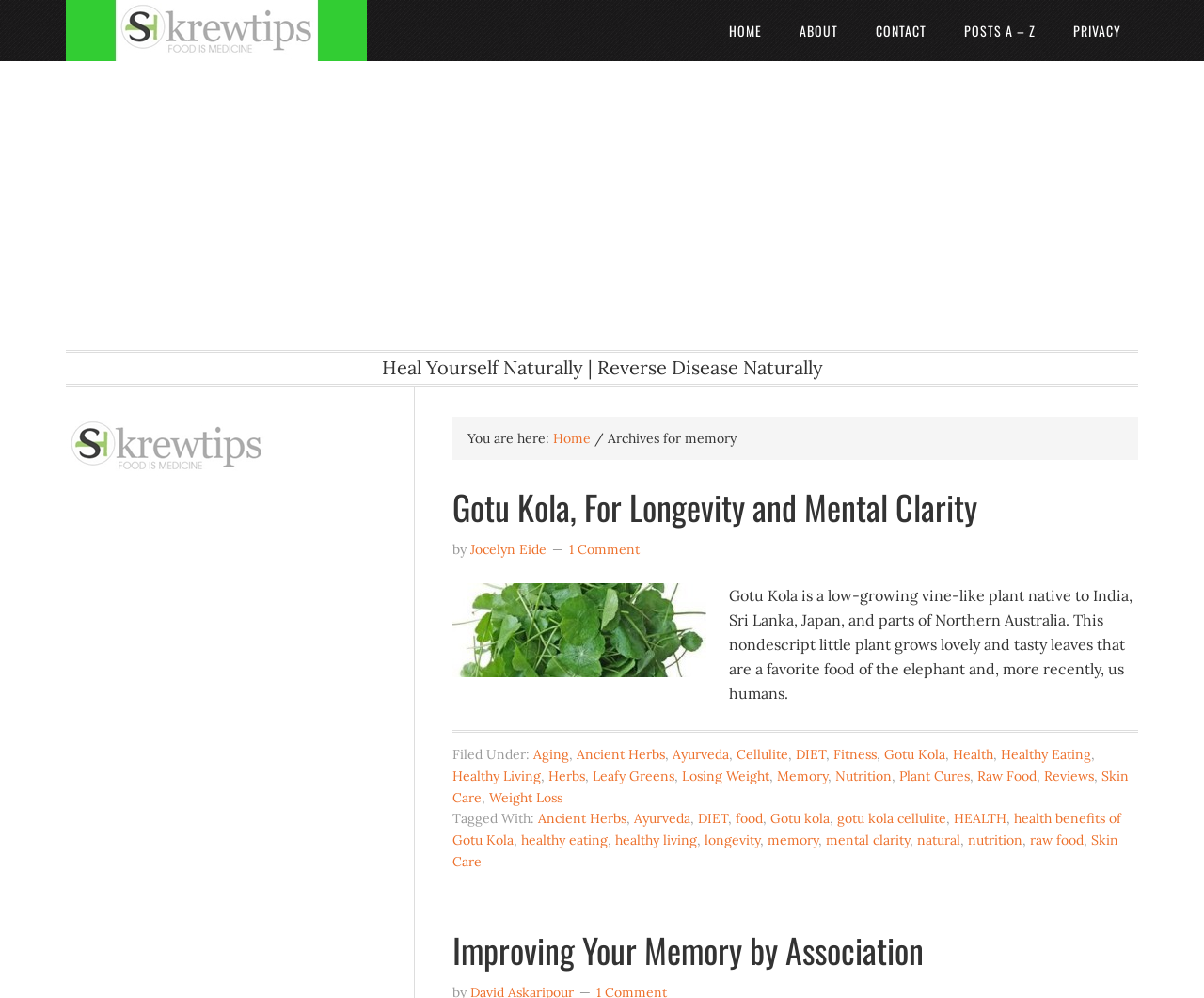What is the title of the article? From the image, respond with a single word or brief phrase.

Gotu Kola, For Longevity and Mental Clarity